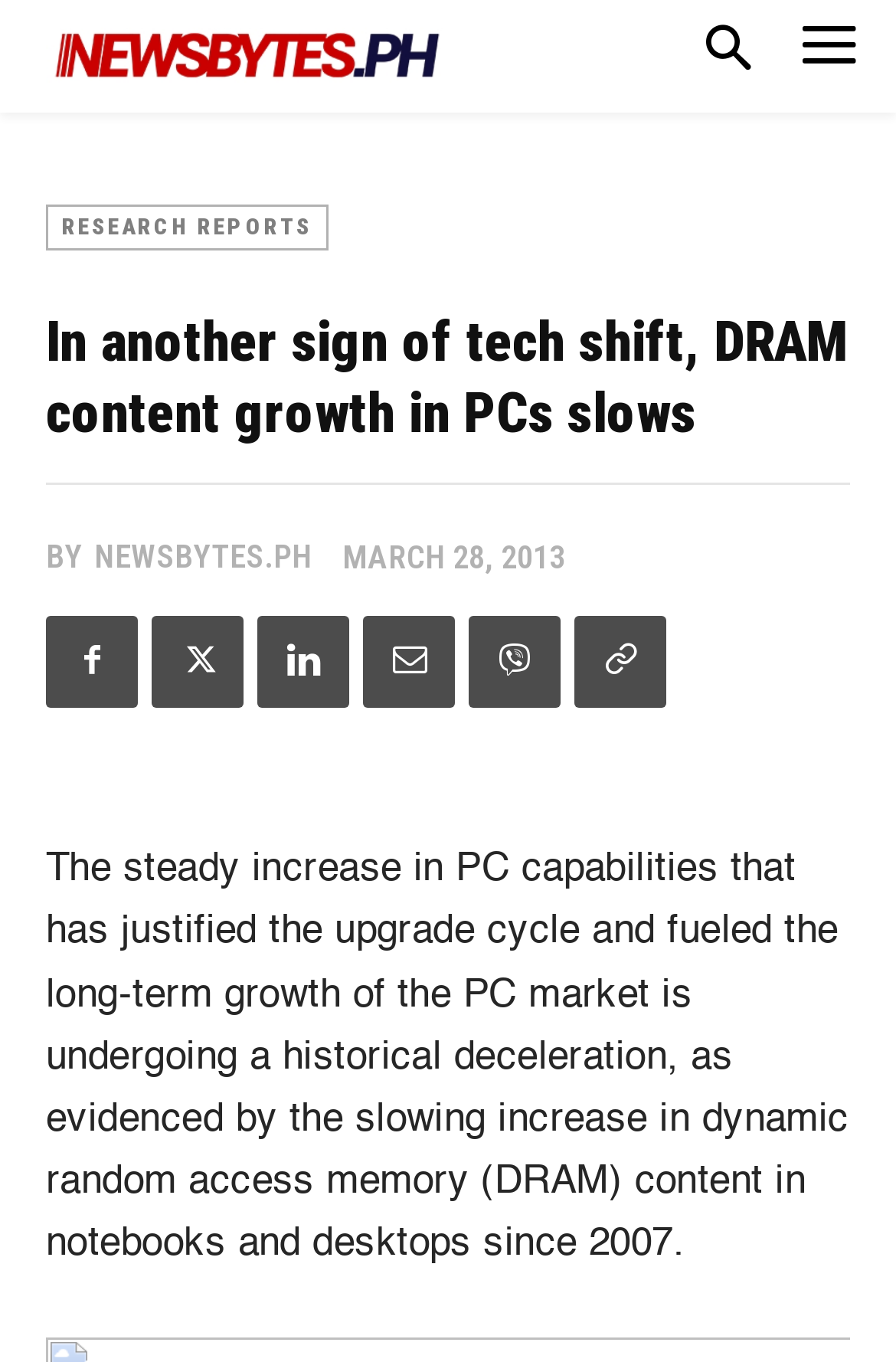Please find the bounding box coordinates (top-left x, top-left y, bottom-right x, bottom-right y) in the screenshot for the UI element described as follows: Research Reports

[0.051, 0.149, 0.367, 0.183]